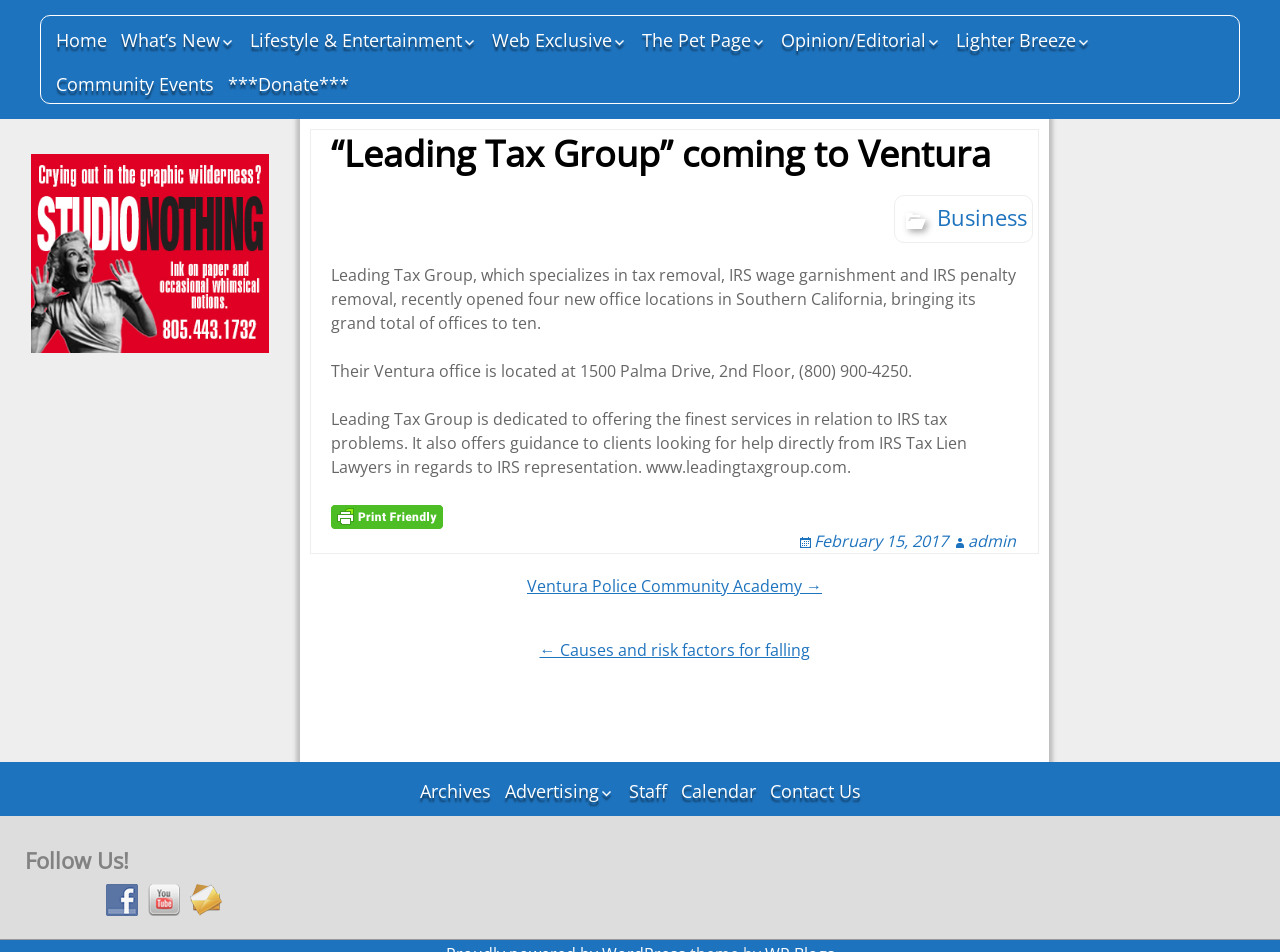What is the name of the tax group mentioned in the article?
Give a detailed explanation using the information visible in the image.

The article mentions that Leading Tax Group, which specializes in tax removal, IRS wage garnishment and IRS penalty removal, recently opened four new office locations in Southern California, bringing its grand total of offices to ten.